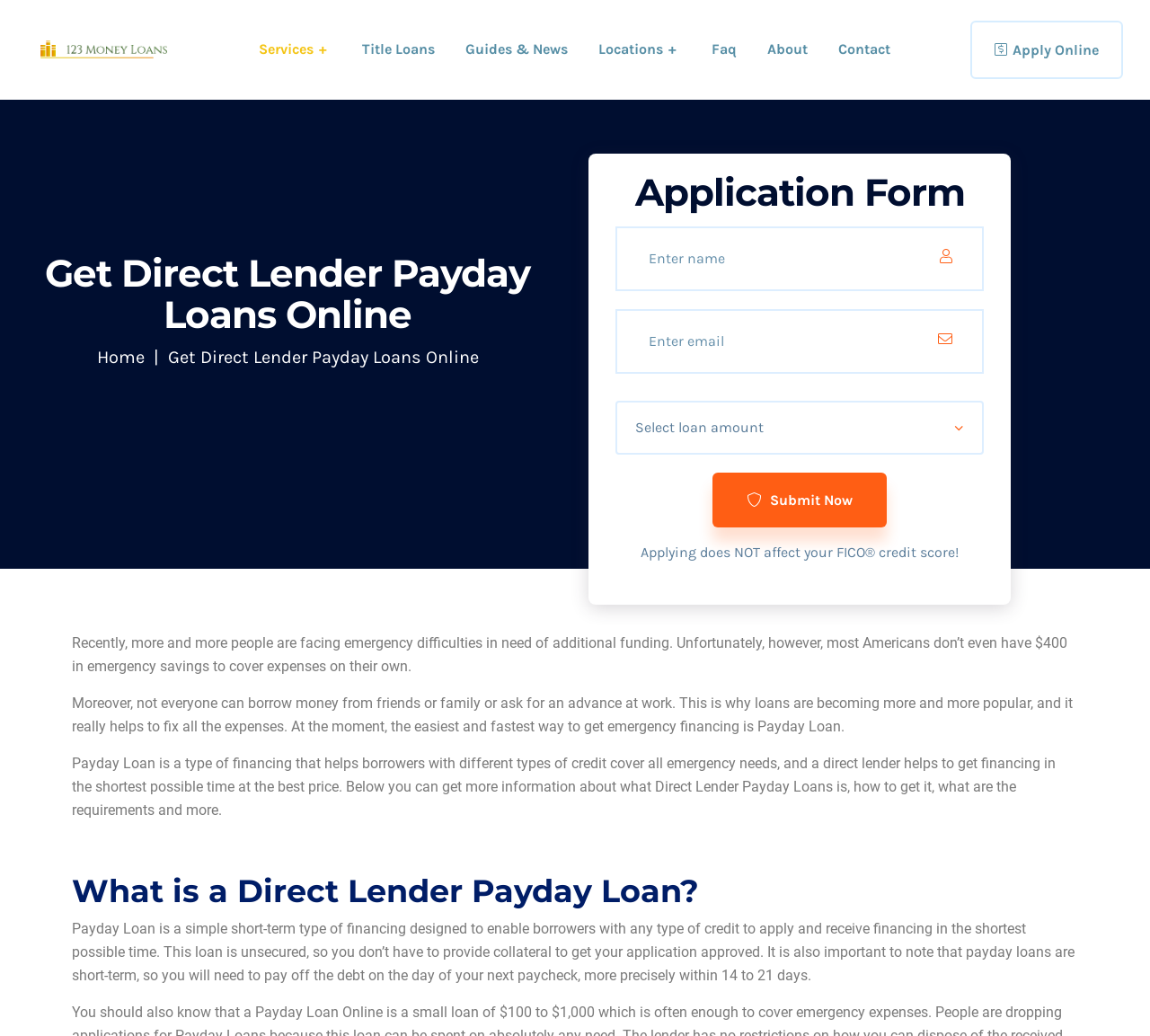Provide a one-word or brief phrase answer to the question:
How long does it take to pay off a Payday Loan?

14 to 21 days